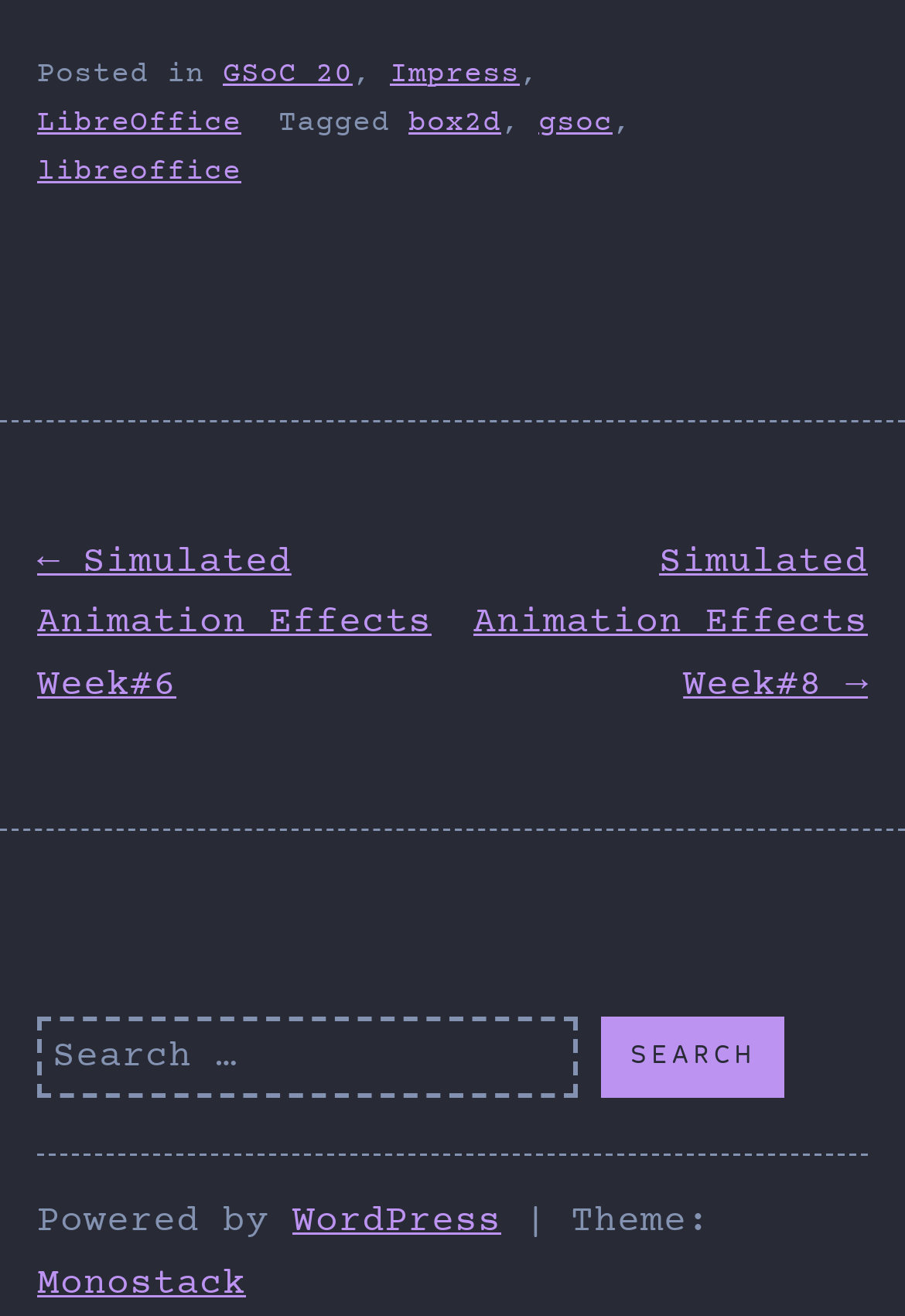Provide your answer in one word or a succinct phrase for the question: 
How many navigation links are there?

2